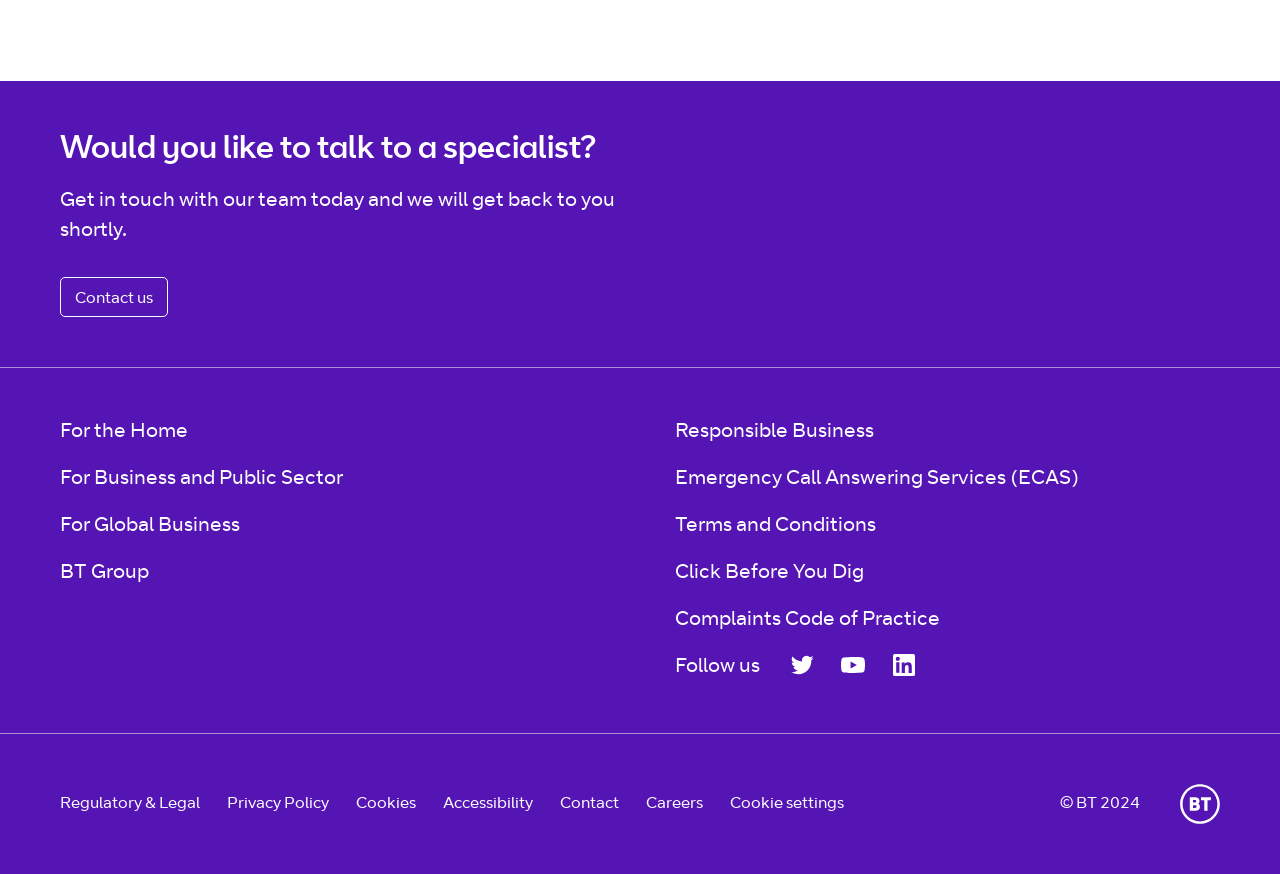Please answer the following question as detailed as possible based on the image: 
How many links are there in the bottom right section?

I counted the links in the bottom right section of the webpage and found that there are 9 links, including 'Terms and Conditions', 'Emergency Call Answering Services (ECAS)', and others.